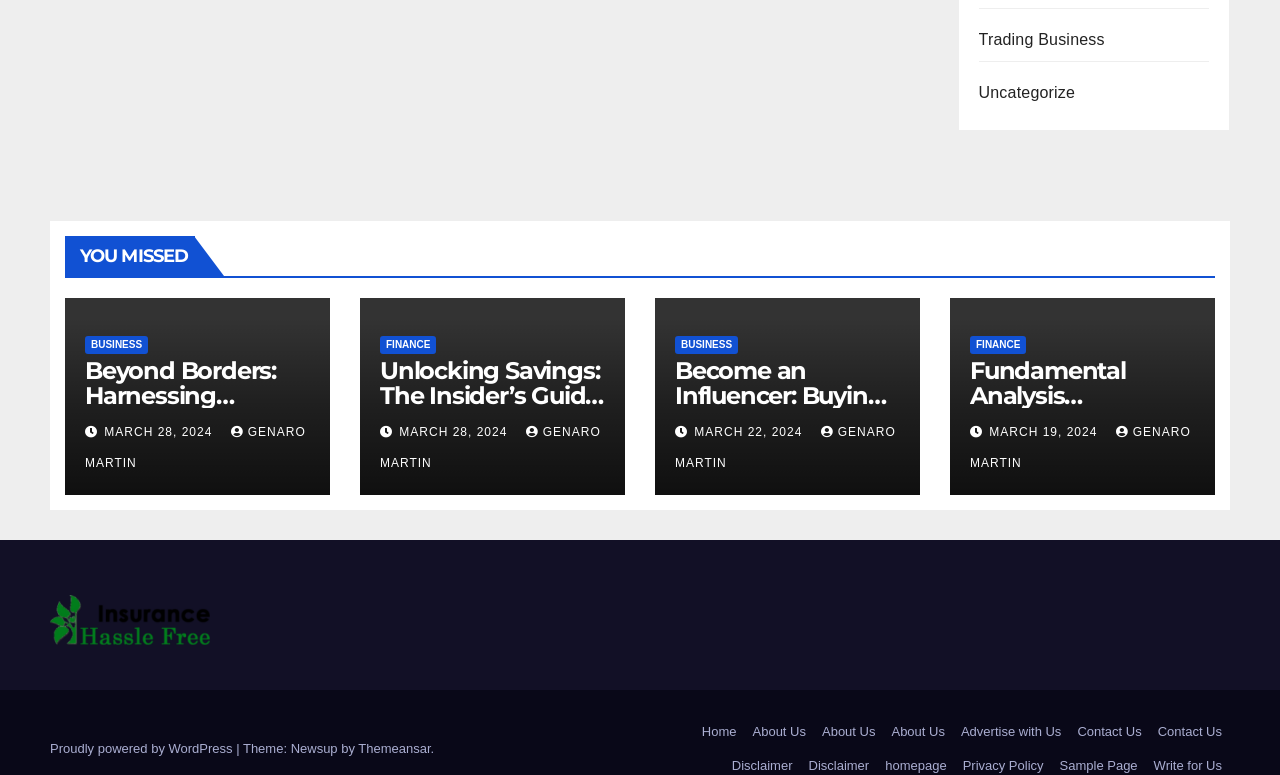Determine the bounding box coordinates of the UI element described below. Use the format (top-left x, top-left y, bottom-right x, bottom-right y) with floating point numbers between 0 and 1: Proudly powered by WordPress

[0.039, 0.956, 0.185, 0.976]